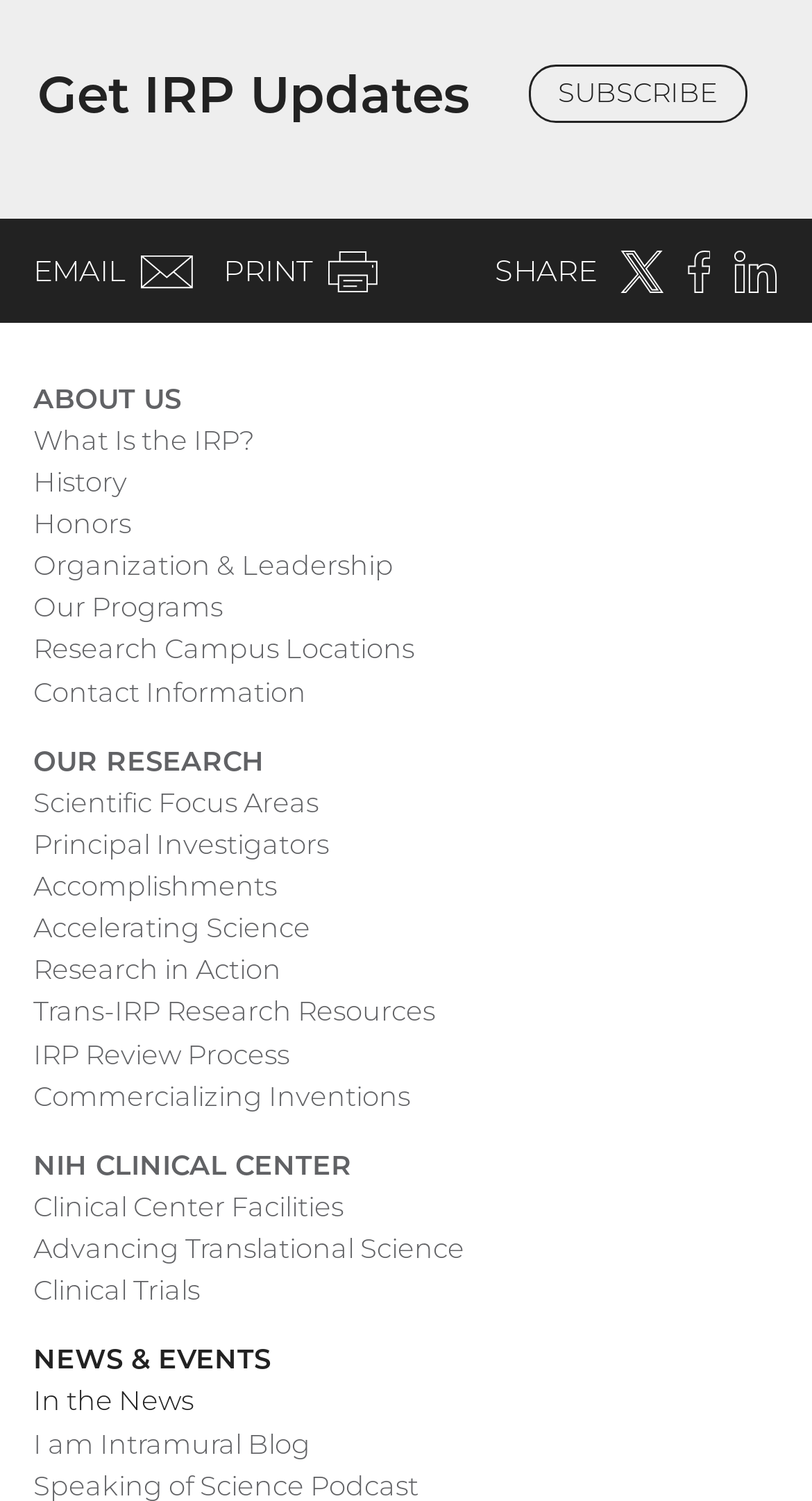Give a one-word or phrase response to the following question: What is the purpose of the 'SHARE' button?

To share content